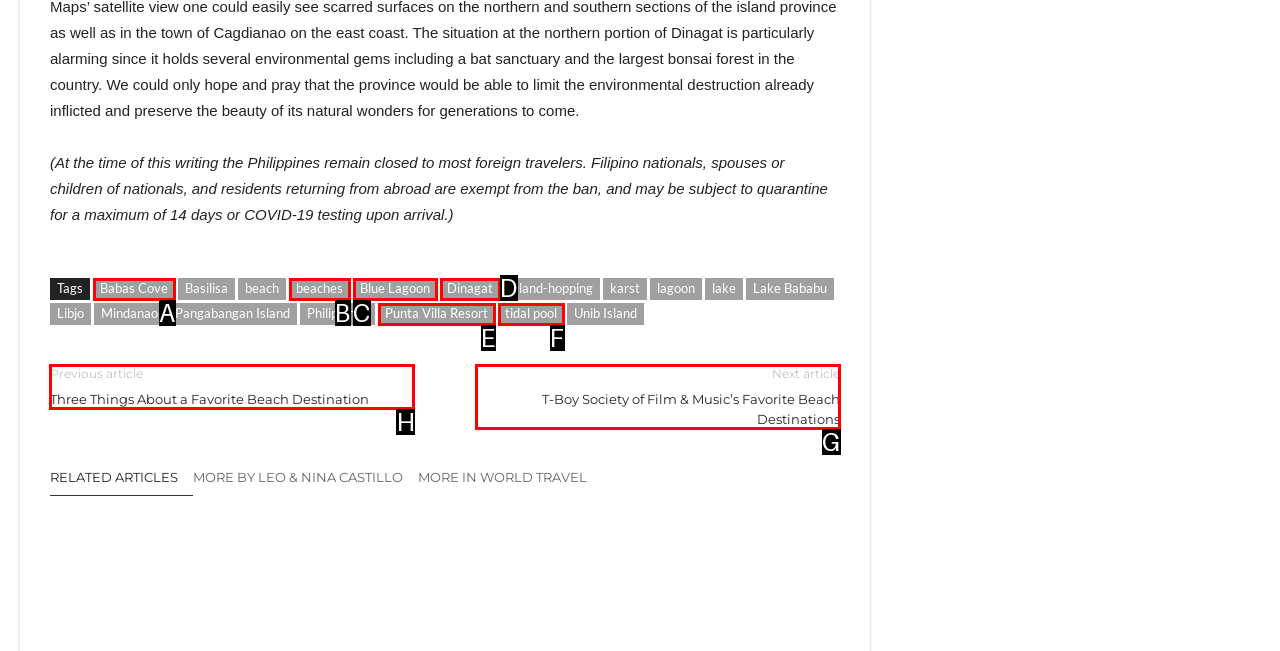Find the correct option to complete this instruction: Read the previous article about a favorite beach destination. Reply with the corresponding letter.

H